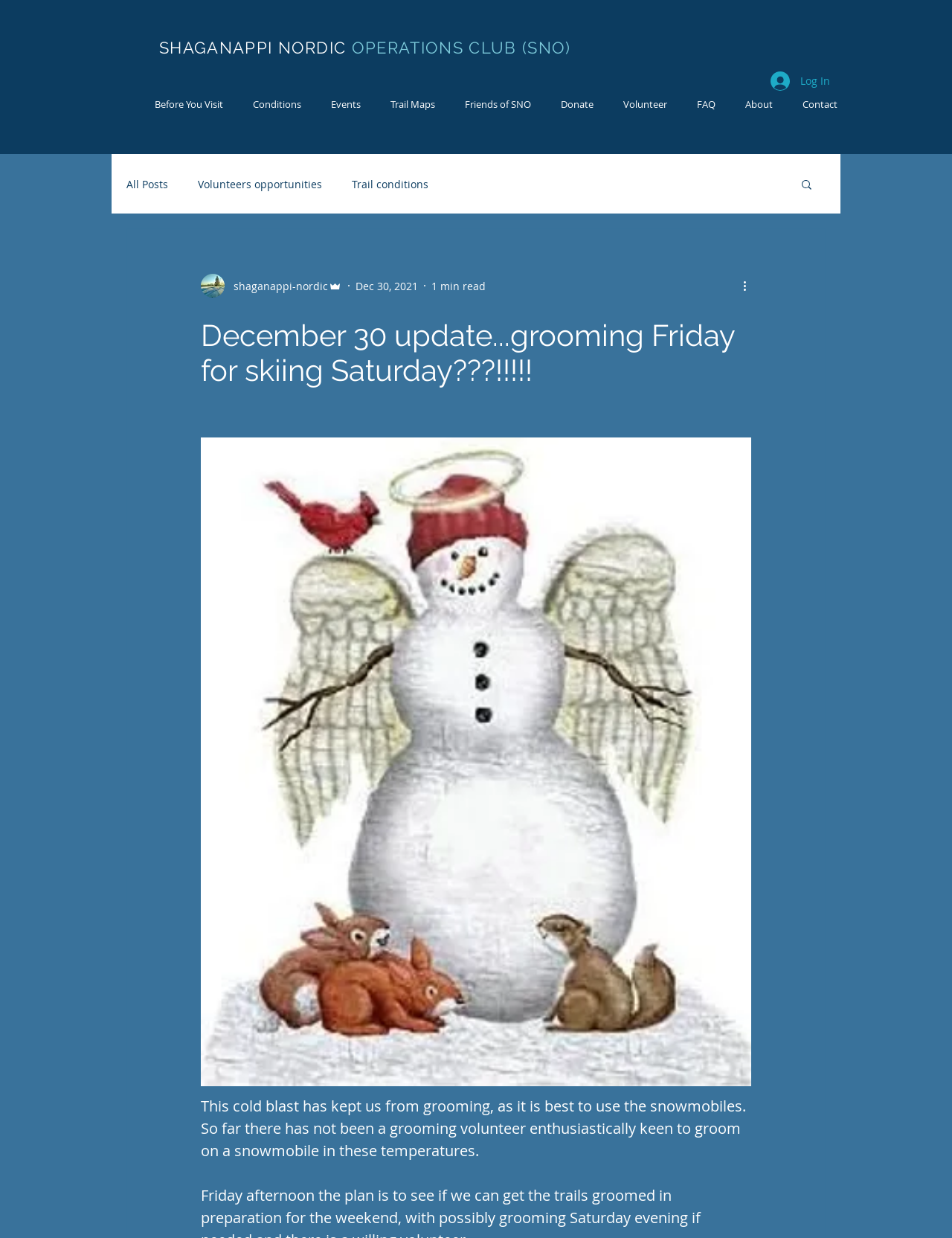Extract the bounding box coordinates for the HTML element that matches this description: "Volunteer". The coordinates should be four float numbers between 0 and 1, i.e., [left, top, right, bottom].

[0.639, 0.078, 0.716, 0.091]